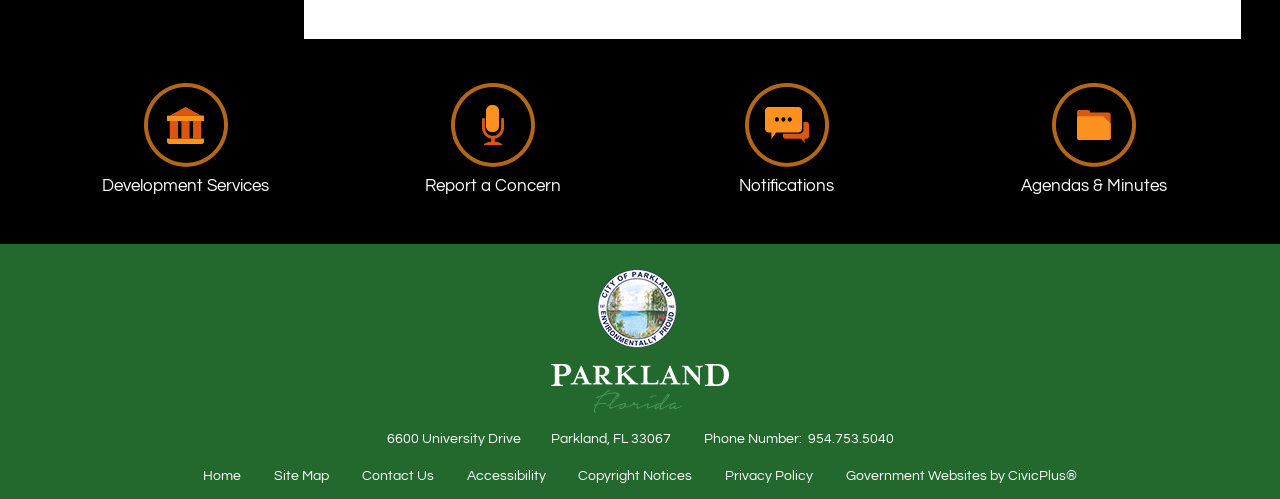How many images are on the webpage?
Please provide a single word or phrase as your answer based on the image.

1